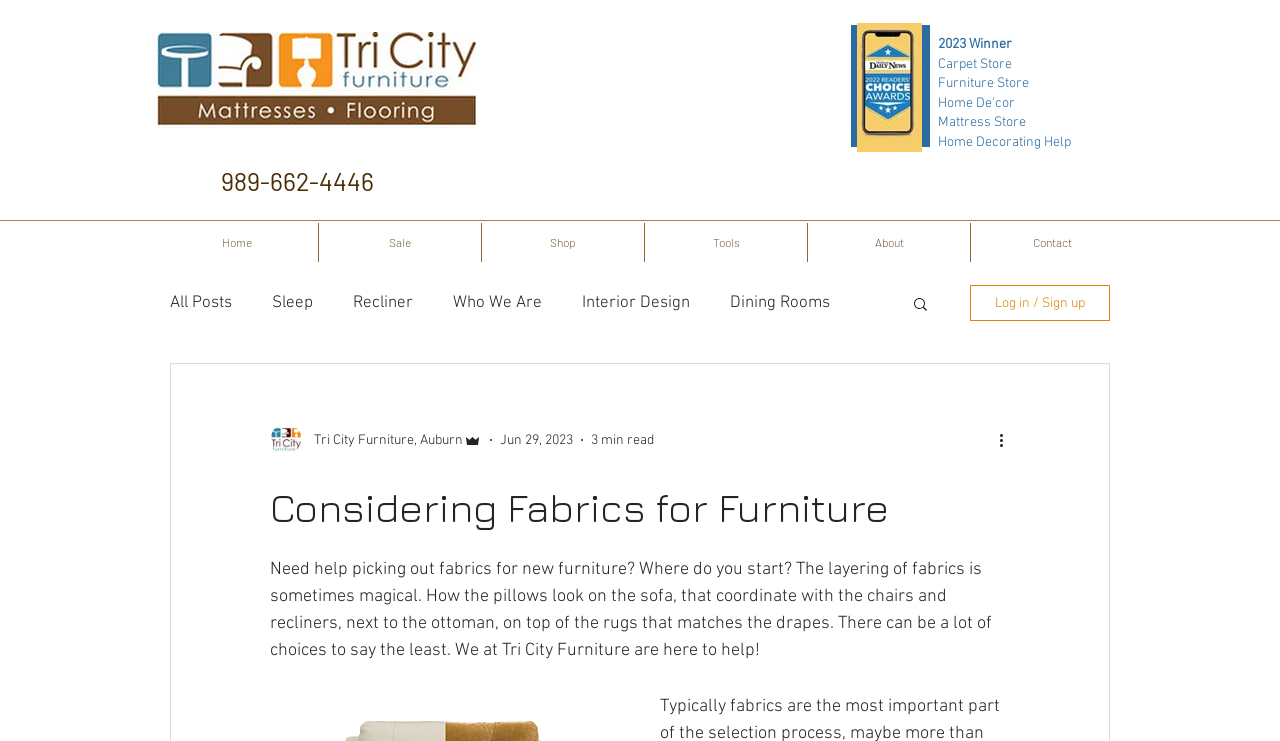What is the name of the logo image?
Answer the question based on the image using a single word or a brief phrase.

Tri City Furniture Logo.webp